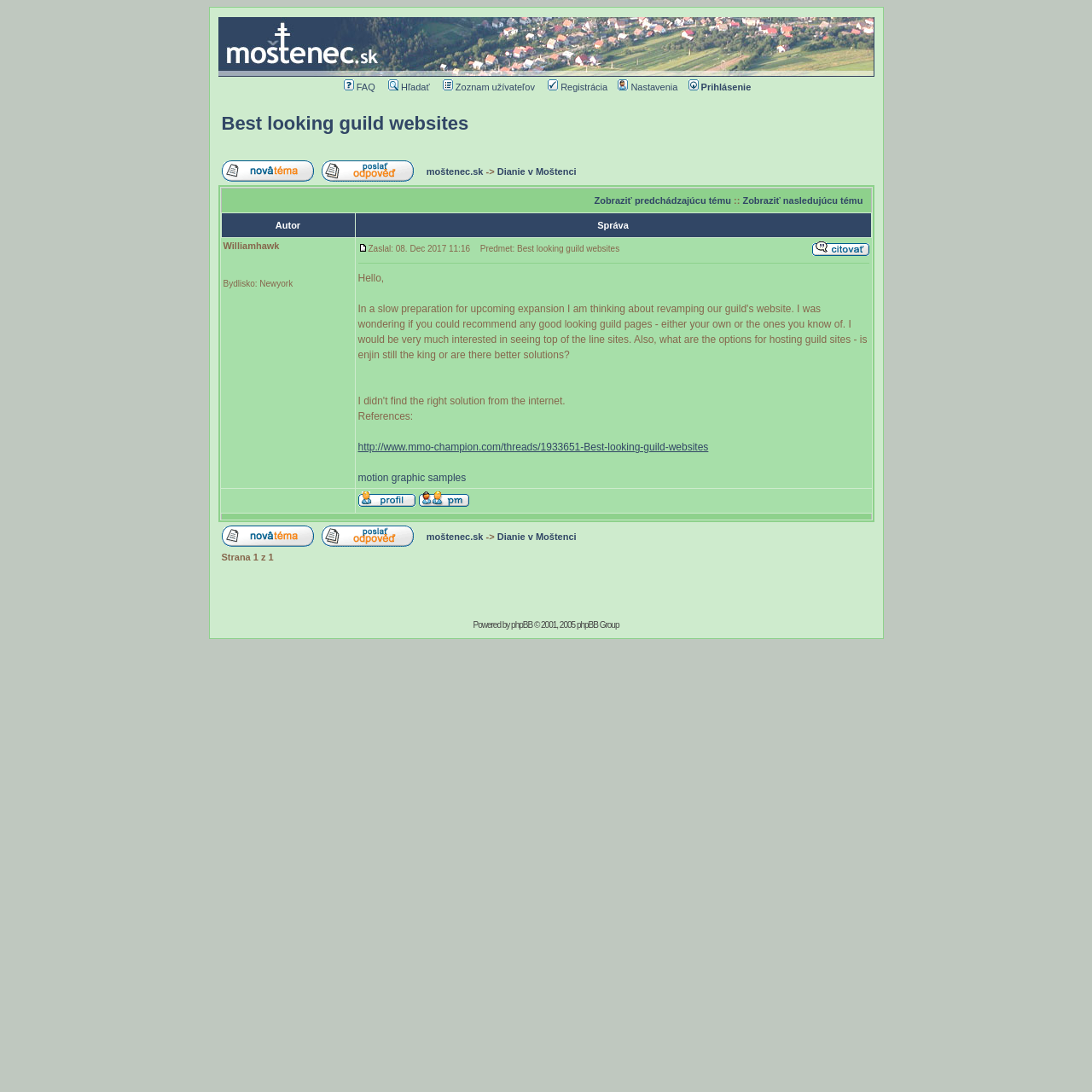Detail the various sections and features present on the webpage.

This webpage is a forum discussion page, specifically a topic page about "Best looking guild websites". At the top, there is a navigation bar with links to various sections of the website, including "FAQ", "Search", "User List", "Registration", "Settings", and "Login". Below the navigation bar, there is a title "Best looking guild websites" with a link to the topic.

The main content of the page is a table with two columns, "Author" and "Message". The first row of the table contains a post from a user named "Williamhawk" with a message asking for recommendations on good-looking guild websites. The post includes a link to a reference thread on another website.

Below the post, there are links to reply to the topic, view previous and next topics, and a separator line. The page also has a footer section with links to the website's main sections.

There are several images on the page, including icons for the navigation links, a logo for the website, and images associated with the links in the post. The overall layout of the page is organized and easy to read, with clear headings and concise text.